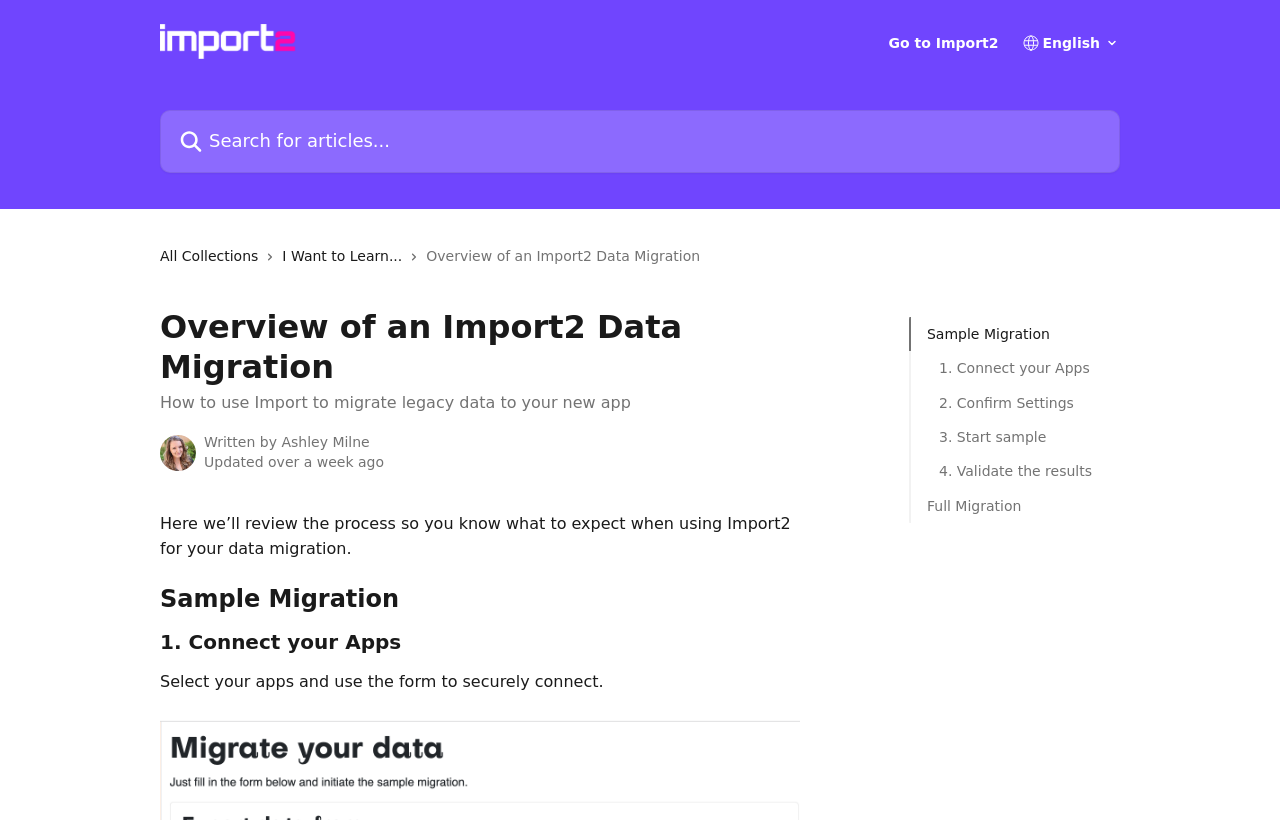Generate an in-depth caption that captures all aspects of the webpage.

The webpage is about the Import2 Help Center, specifically focusing on migrating legacy data to a new app using Import. At the top, there is a header section with a link to the Import2 Help Center, a search bar, and a combobox. Below the header, there are several links to related articles, including "Sample Migration", "Full Migration", "All Collections", and "I Want to Learn...".

The main content of the page is divided into sections, with headings and descriptive text. The first section is an overview of the Import2 data migration process, with a brief introduction and a paragraph explaining what to expect when using Import2. Below this section, there are four steps outlined, each with a heading and a brief description: "Sample Migration", "1. Connect your Apps", "2. Confirm Settings", "3. Start sample", and "4. Validate the results". 

On the right side of the page, there is a section with a heading "Full Migration" and a link to it. At the bottom of the page, there is an author section with an image of the author, Ashley Milne, and a note indicating that the article was updated over a week ago.